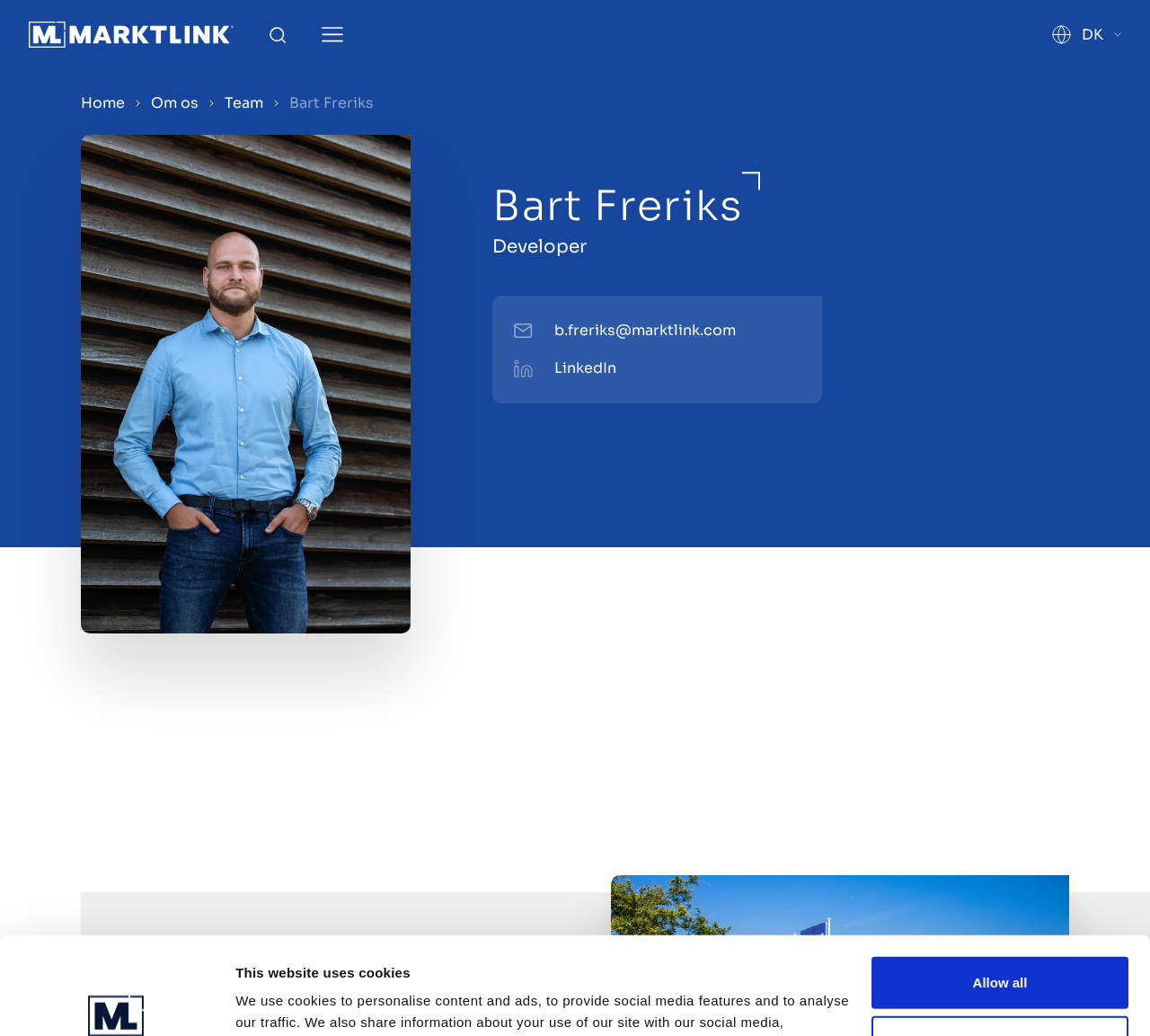What is the company that Bart Freriks works for? From the image, respond with a single word or brief phrase.

Marktlink